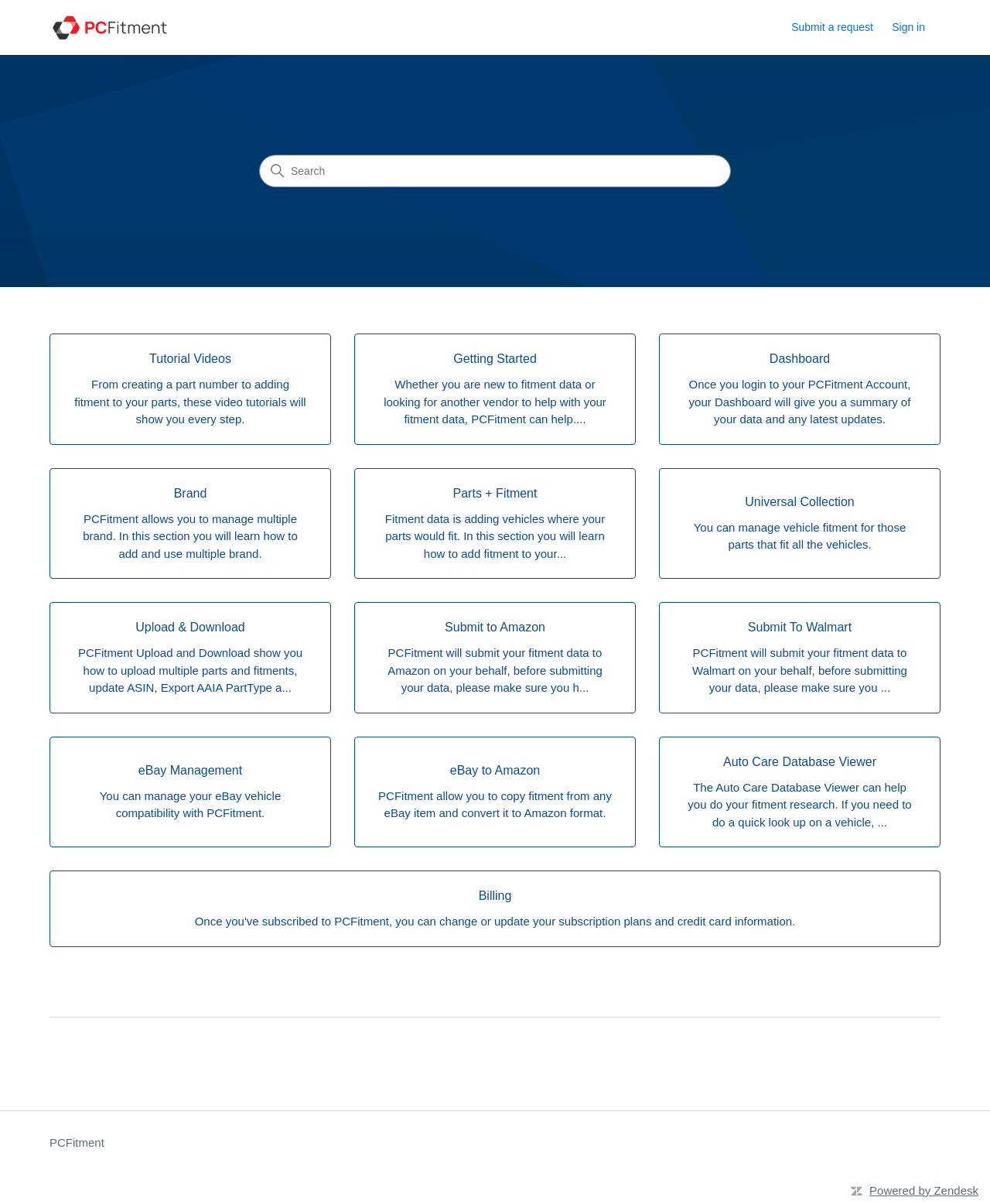Give a detailed overview of the webpage's appearance and contents.

The webpage is titled "PCFitment" and appears to be a help center or resource page for users of the PCFitment platform. At the top left, there is a link to the "PCFitment Help Center home page" accompanied by an image. On the top right, there is a navigation section with links to "Submit a request" and a "Sign in" button.

The main content area is divided into several sections. At the top, there is a search bar with a heading labeled "Search". Below the search bar, there are two columns of links, with headings "Categories" and "Search" respectively. The "Categories" section contains links to various topics, including "Tutorial Videos", "Getting Started", "Dashboard", and others. These links are arranged in a grid-like pattern, with three columns and multiple rows.

The links in the "Categories" section have descriptive text, such as "From creating a part number to adding fitment to your parts, these video tutorials will show you every step" for the "Tutorial Videos" link. The links are grouped into categories, with related topics such as "Brand", "Parts + Fitment", and "Upload & Download" appearing together.

At the bottom of the page, there is a section with a link to "PCFitment" and an image. There is also a link to "Powered by Zendesk" at the very bottom of the page.